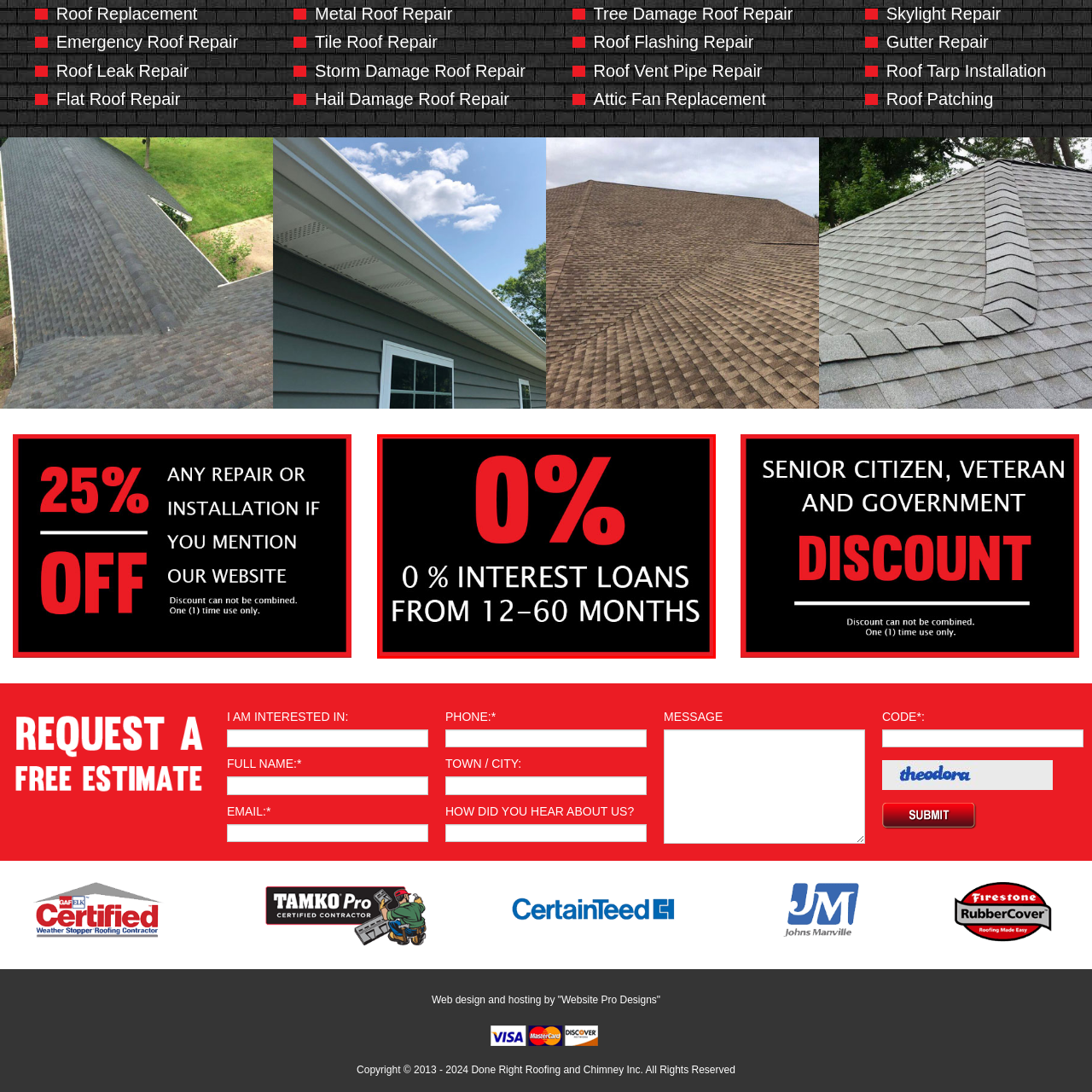View the image inside the red-bordered box and answer the given question using a single word or phrase:
What is the purpose of the financing option?

To alleviate financial concerns